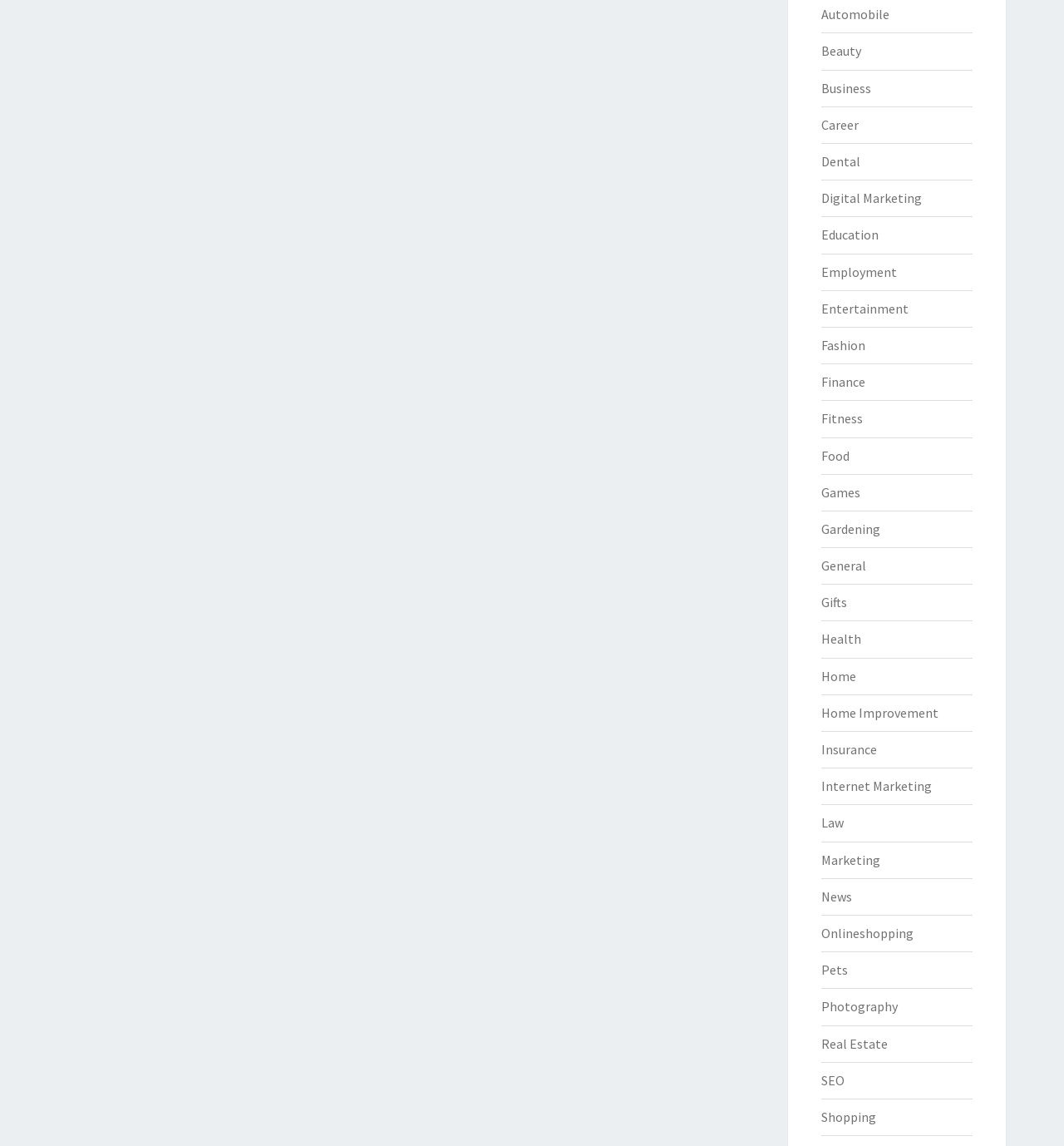Using the element description provided, determine the bounding box coordinates in the format (top-left x, top-left y, bottom-right x, bottom-right y). Ensure that all values are floating point numbers between 0 and 1. Element description: Internet Marketing

[0.771, 0.679, 0.875, 0.693]